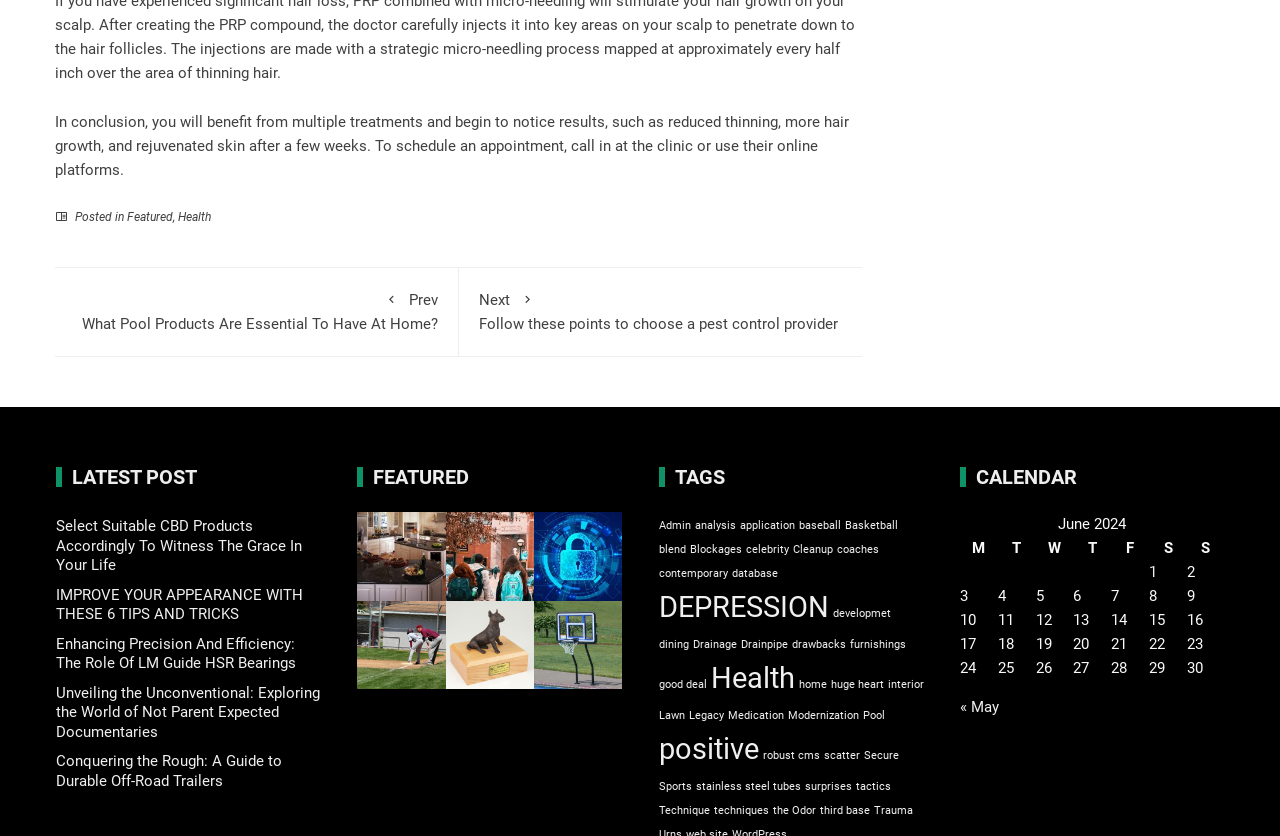Please look at the image and answer the question with a detailed explanation: What is the purpose of the 'TAGS' section?

The 'TAGS' section contains links with various tags such as 'Admin', 'analysis', 'application', etc. which are used to categorize posts and make them easily accessible.